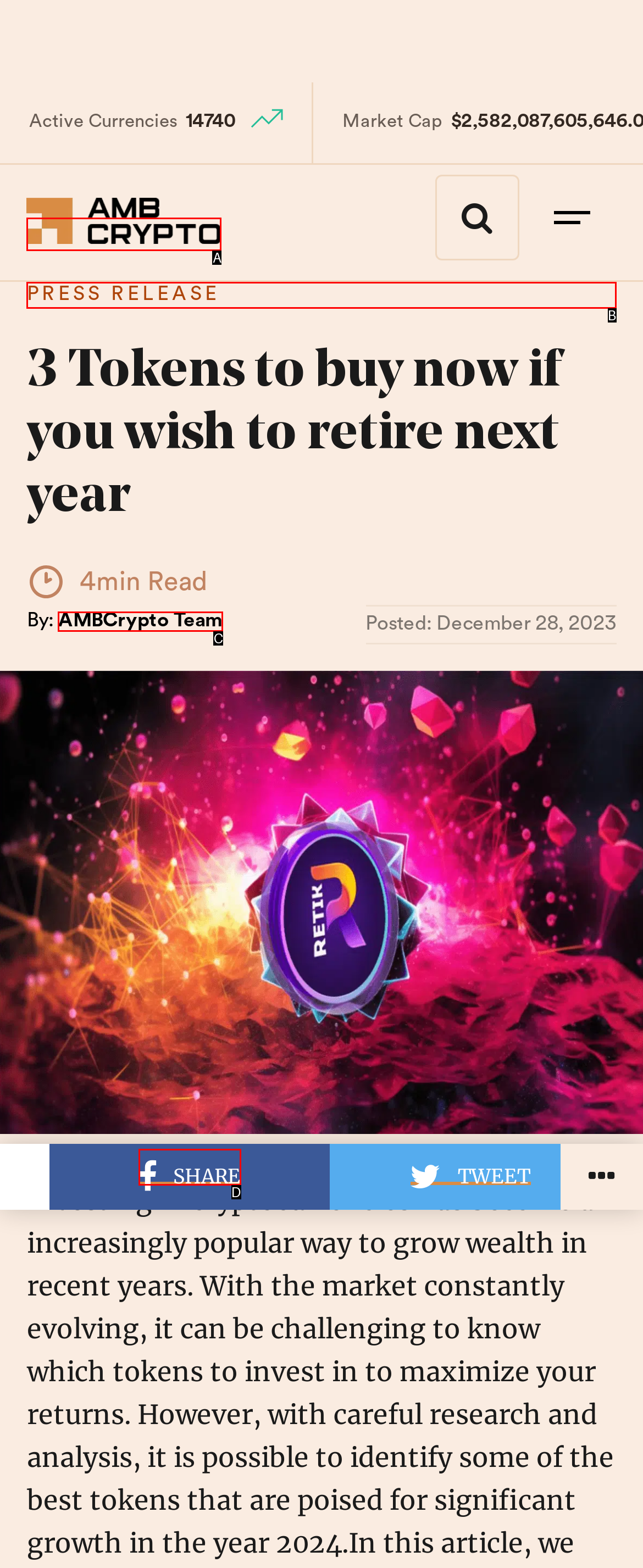Which option best describes: AMBCrypto Team
Respond with the letter of the appropriate choice.

C